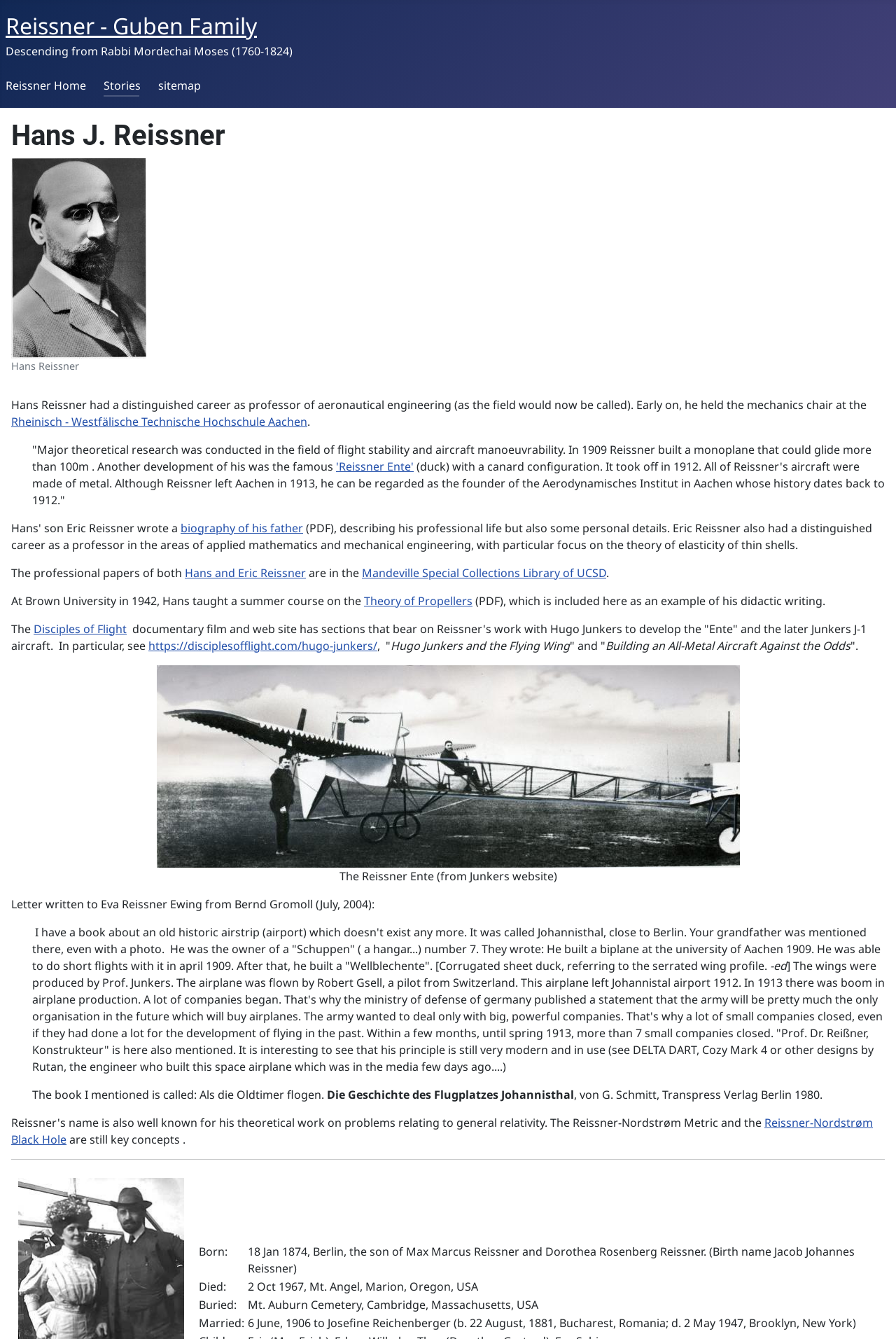Locate the headline of the webpage and generate its content.

Hans J. Reissner